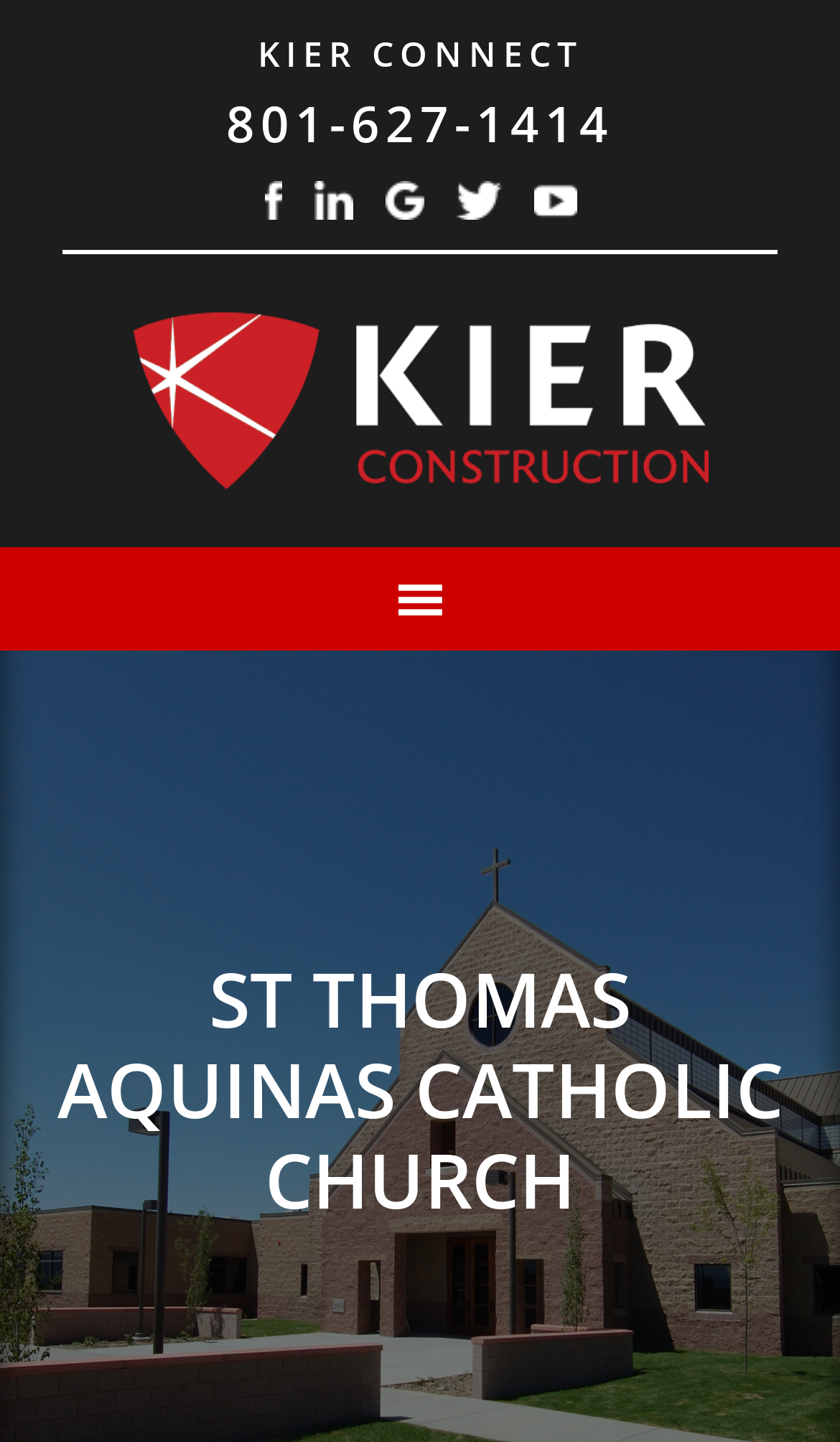How many social media links are there?
Please use the image to provide an in-depth answer to the question.

There are five social media links on the webpage, which can be identified by the images of Facebook, LinkedIn, Google, Twitter, and YouTube, each with a corresponding link.